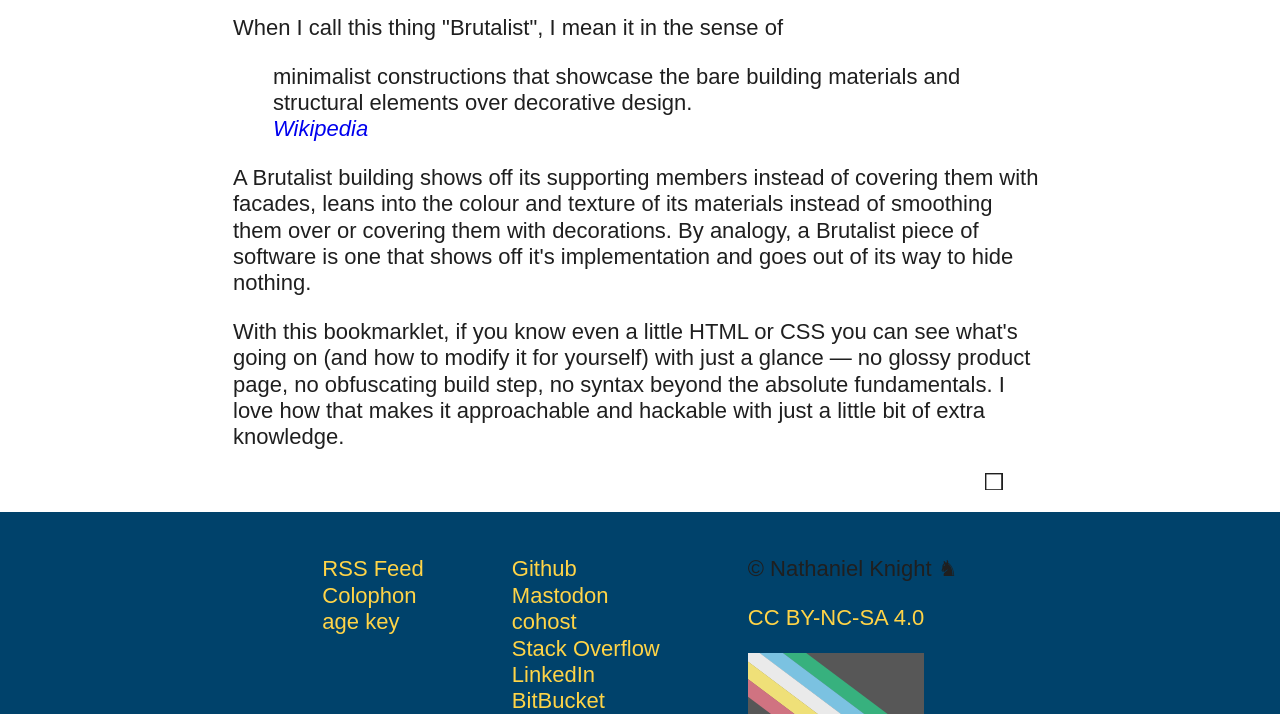Predict the bounding box coordinates for the UI element described as: "Stack Overflow". The coordinates should be four float numbers between 0 and 1, presented as [left, top, right, bottom].

[0.4, 0.89, 0.515, 0.925]